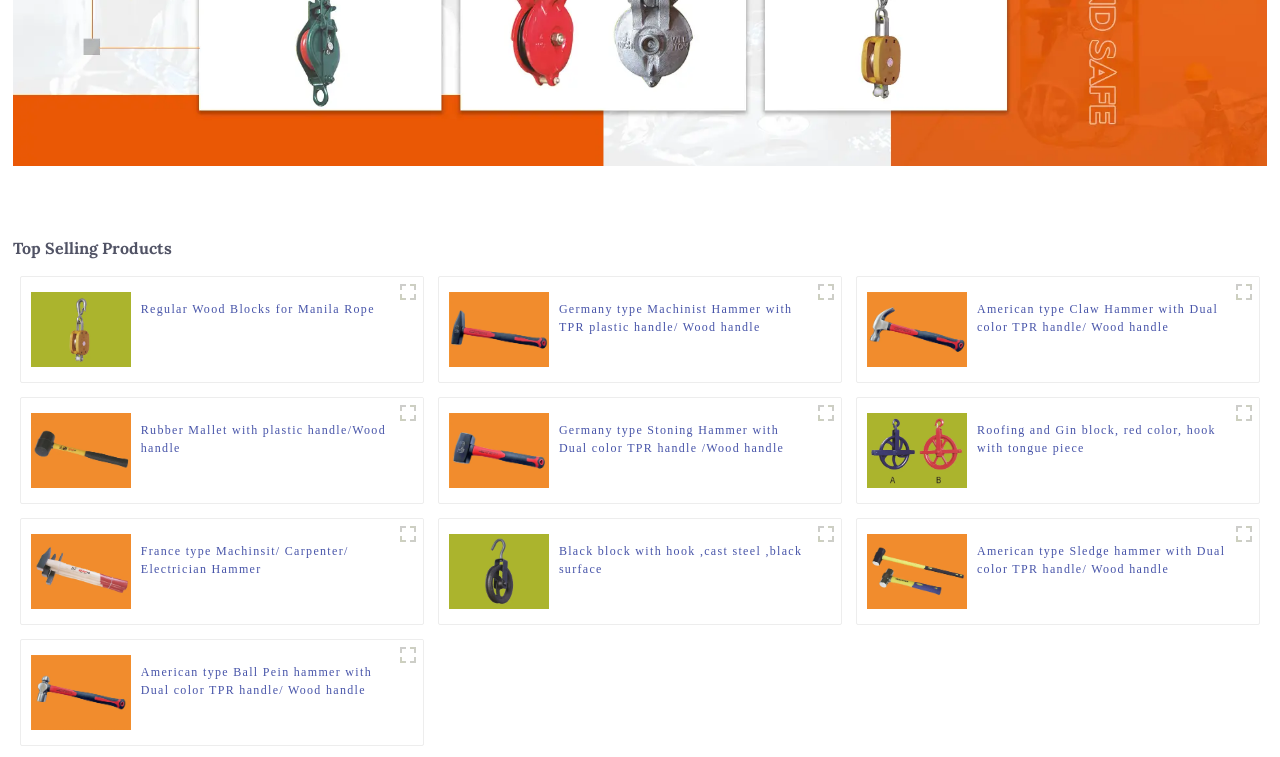Consider the image and give a detailed and elaborate answer to the question: 
How many products are displayed on the webpage?

The webpage has 12 figure elements, each containing a product image, description, and link, indicating that there are 12 products displayed on the webpage.